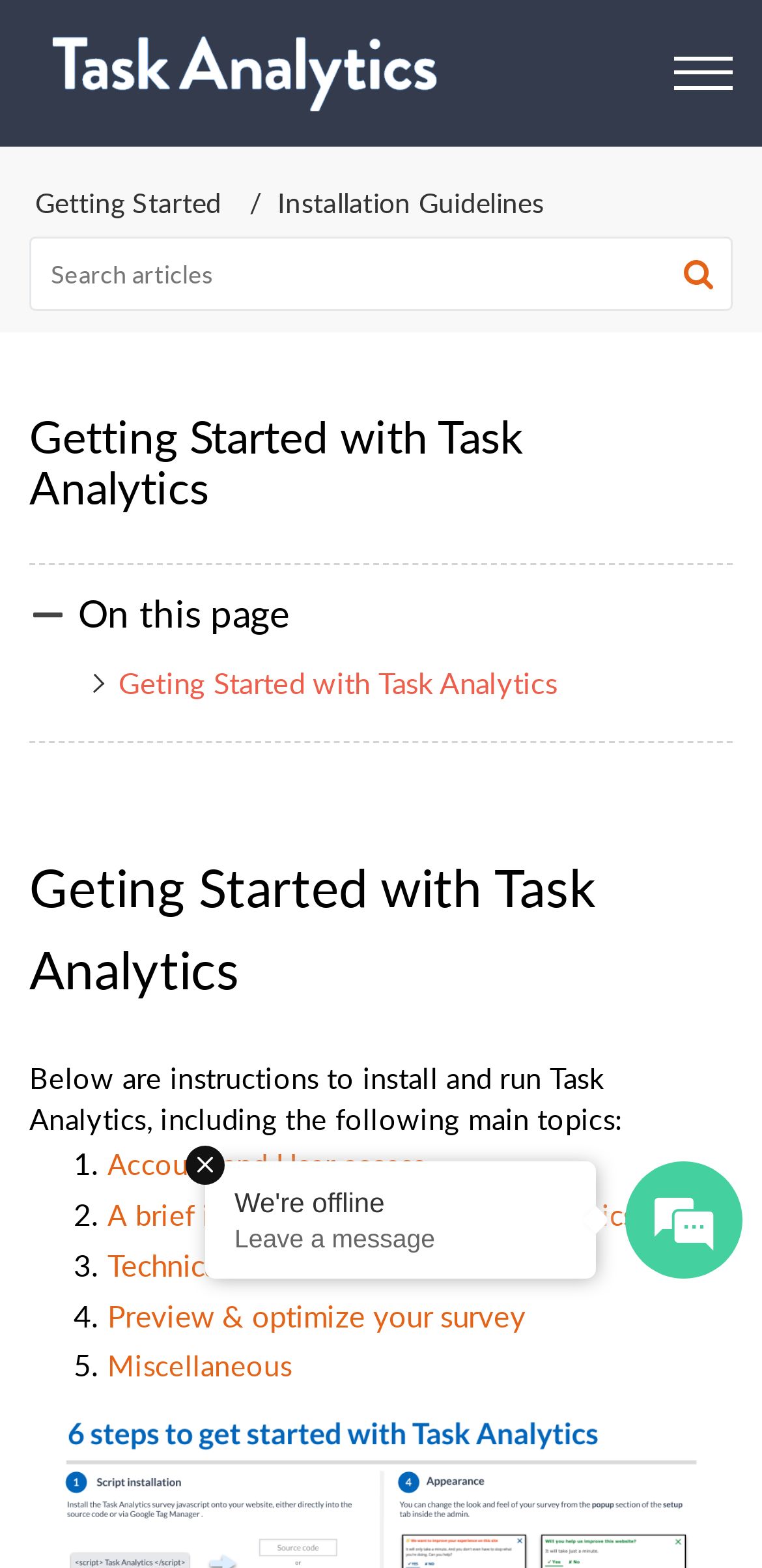Please specify the bounding box coordinates of the clickable region necessary for completing the following instruction: "Go to Getting Started page". The coordinates must consist of four float numbers between 0 and 1, i.e., [left, top, right, bottom].

[0.046, 0.117, 0.291, 0.14]